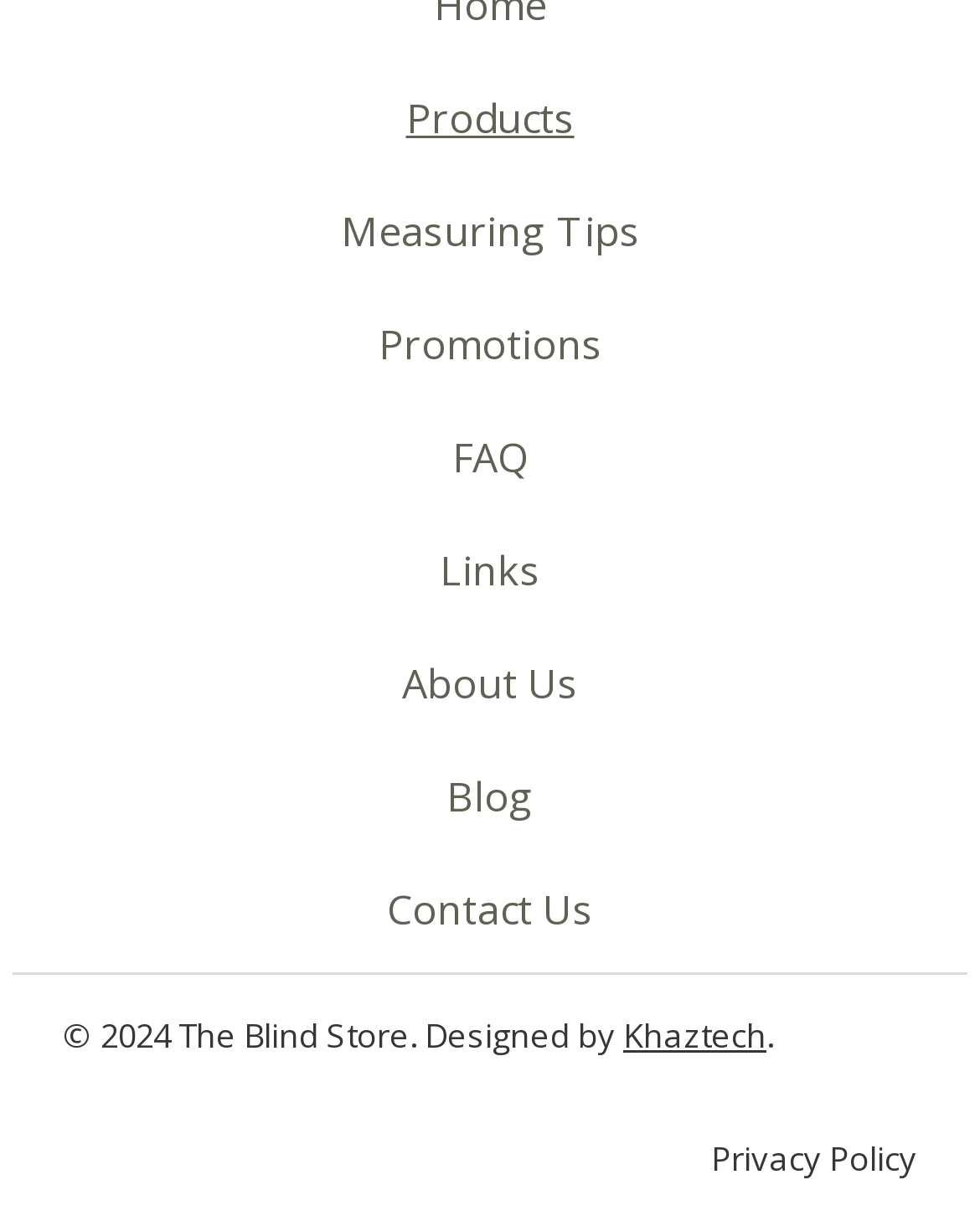What is the topmost link on the webpage?
Based on the image, provide your answer in one word or phrase.

Products